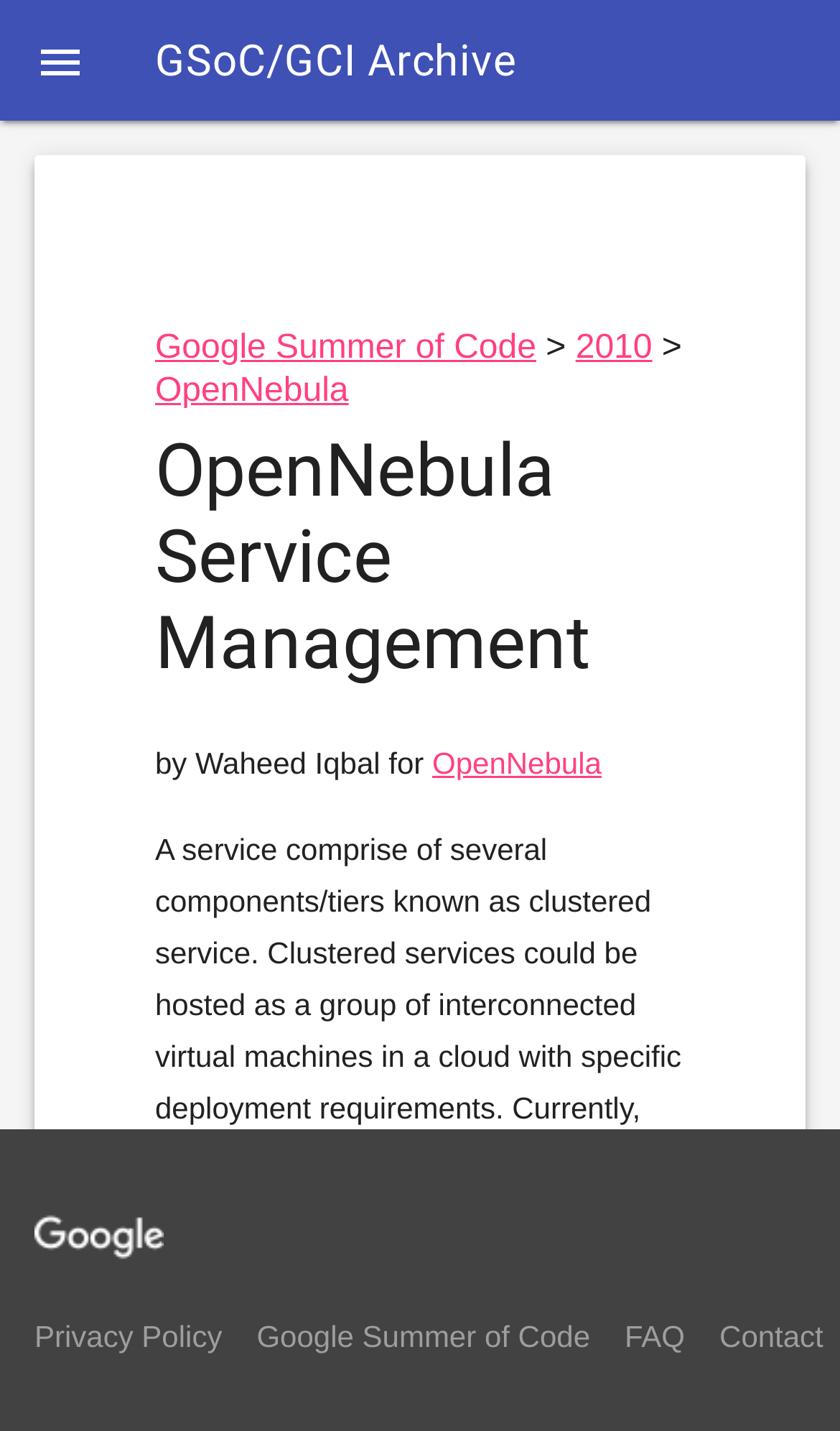Who is the author of the project?
Based on the visual, give a brief answer using one word or a short phrase.

Waheed Iqbal